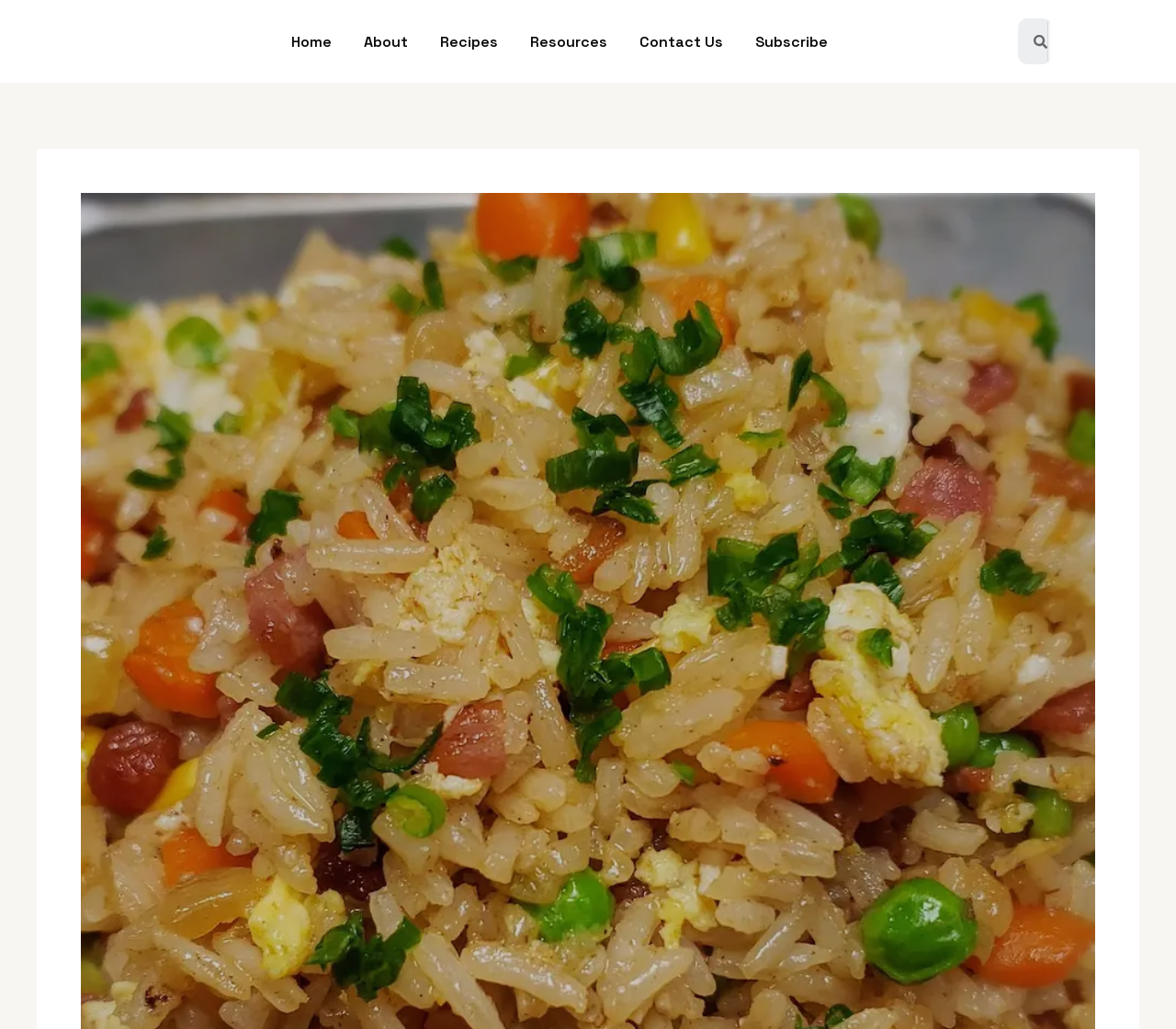Determine the bounding box coordinates of the UI element described by: "parent_node: Search name="s" placeholder="Search..." title="Search"".

[0.89, 0.018, 0.918, 0.062]